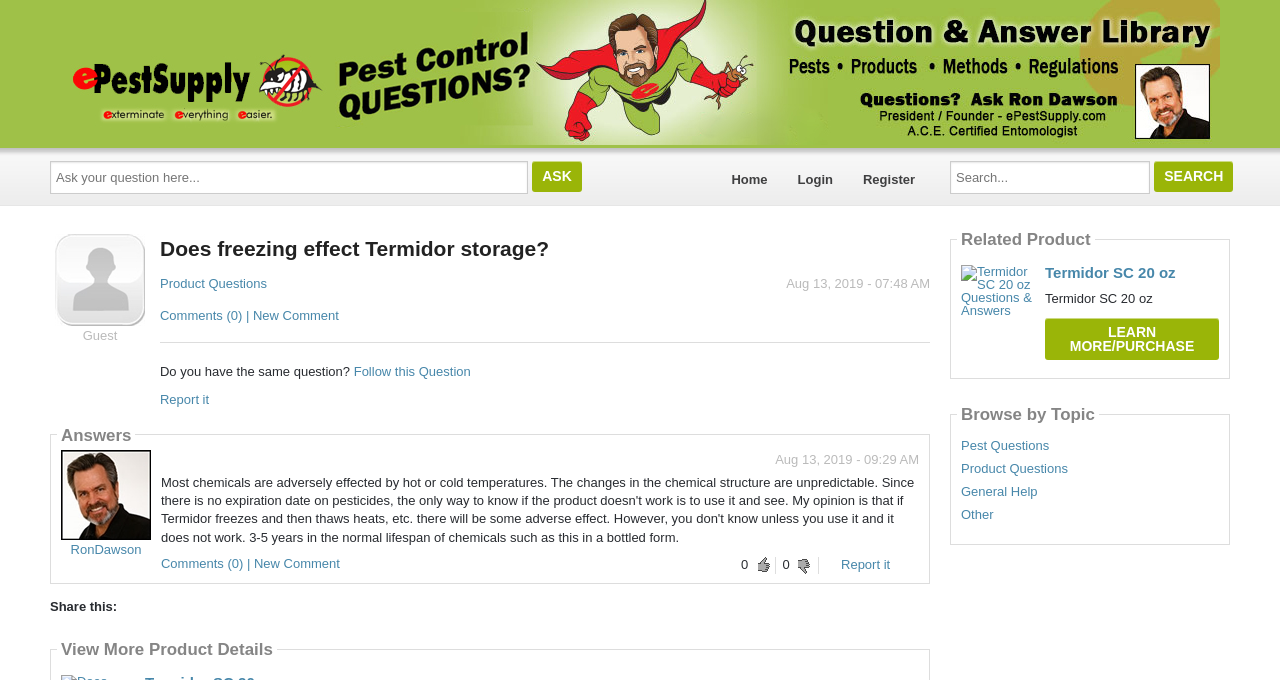Show the bounding box coordinates of the element that should be clicked to complete the task: "Follow this question".

[0.276, 0.536, 0.368, 0.558]